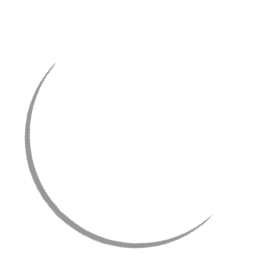Provide a thorough description of the image, including all visible elements.

The image showcases a beautiful **Floating Freshwater Pearl Silver or Gold Plated Bridal Bracelet**. Ideal for weddings or formal events, this bracelet features a delicate design that highlights the lustrous freshwater pearls. Priced at **$54.91**, it offers an elegant touch to any bridal ensemble. The bracelet is versatile, available in both silver and gold plating, making it a perfect accessory to complement different styles and themes. For an effortless shopping experience, options to view more details or add the bracelet to your cart are provided. This exquisite piece is both timeless and contemporary, making it a perfect choice for brides seeking understated sophistication.